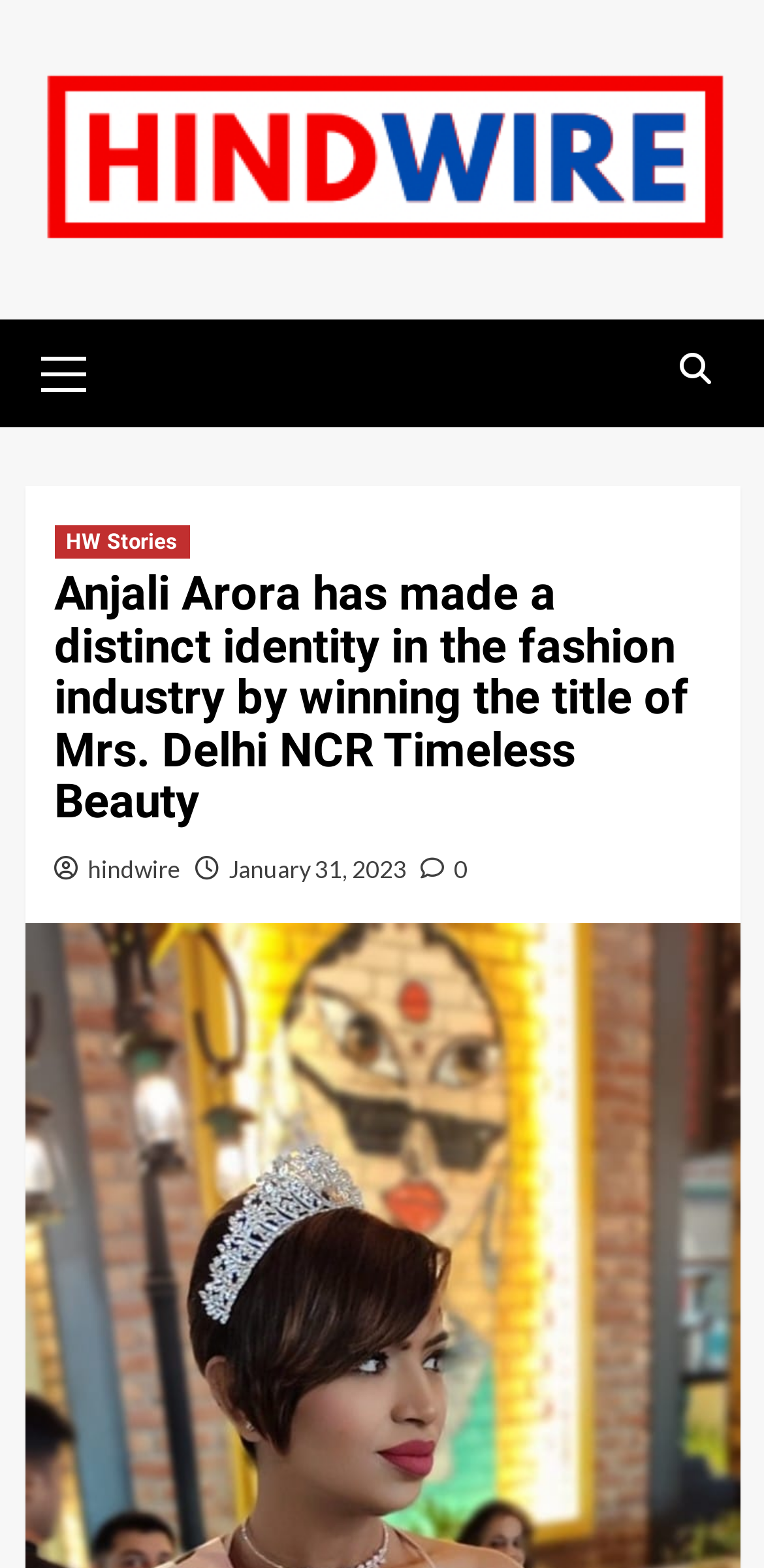Extract the main heading text from the webpage.

Anjali Arora has made a distinct identity in the fashion industry by winning the title of Mrs. Delhi NCR Timeless Beauty